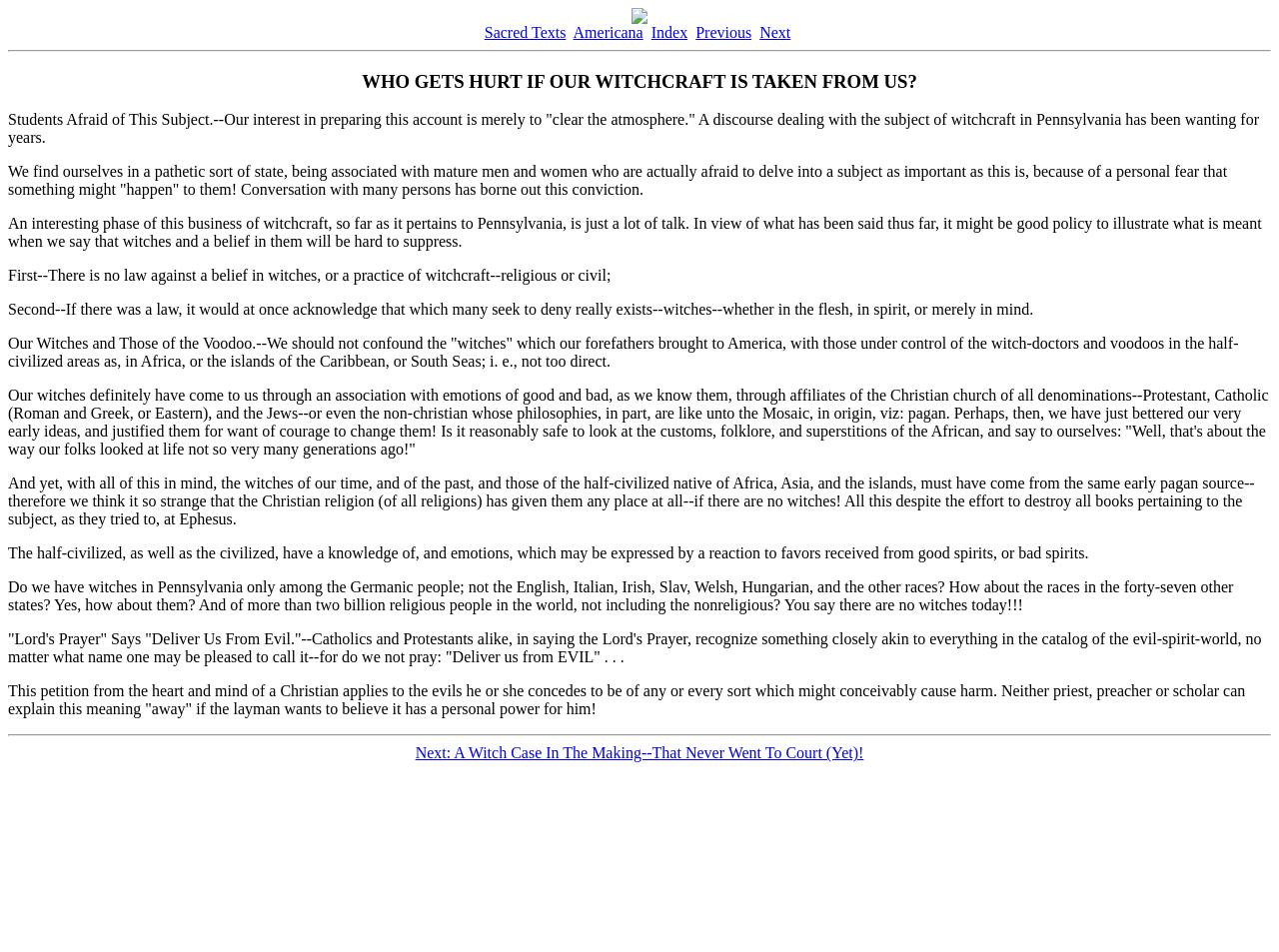Create an in-depth description of the webpage, covering main sections.

This webpage is about the realness of witchcraft in America, specifically in Pennsylvania. At the top, there is a link to the webpage's title, "The Realness of Witchcraft in America: Who Gets Hurt If Our Witchcraft Is Taken From Us?" accompanied by a small image. Below this, there are several links to related topics, including "Sacred Texts", "Americana", "Index", "Previous", and "Next". 

The main content of the webpage is divided into several paragraphs of text, which discuss the topic of witchcraft in Pennsylvania. The text is organized into a series of sections, each exploring a different aspect of witchcraft, such as the fear of discussing the topic, the history of witchcraft in the state, and the differences between witches in Pennsylvania and those in other parts of the world. 

Throughout the text, there are no images, but there are several horizontal separators that divide the content into distinct sections. At the bottom of the page, there is a link to the next section, titled "A Witch Case In The Making--That Never Went To Court (Yet)!". Overall, the webpage presents a detailed and informative discussion of witchcraft in Pennsylvania, with a focus on its history, cultural significance, and ongoing relevance.